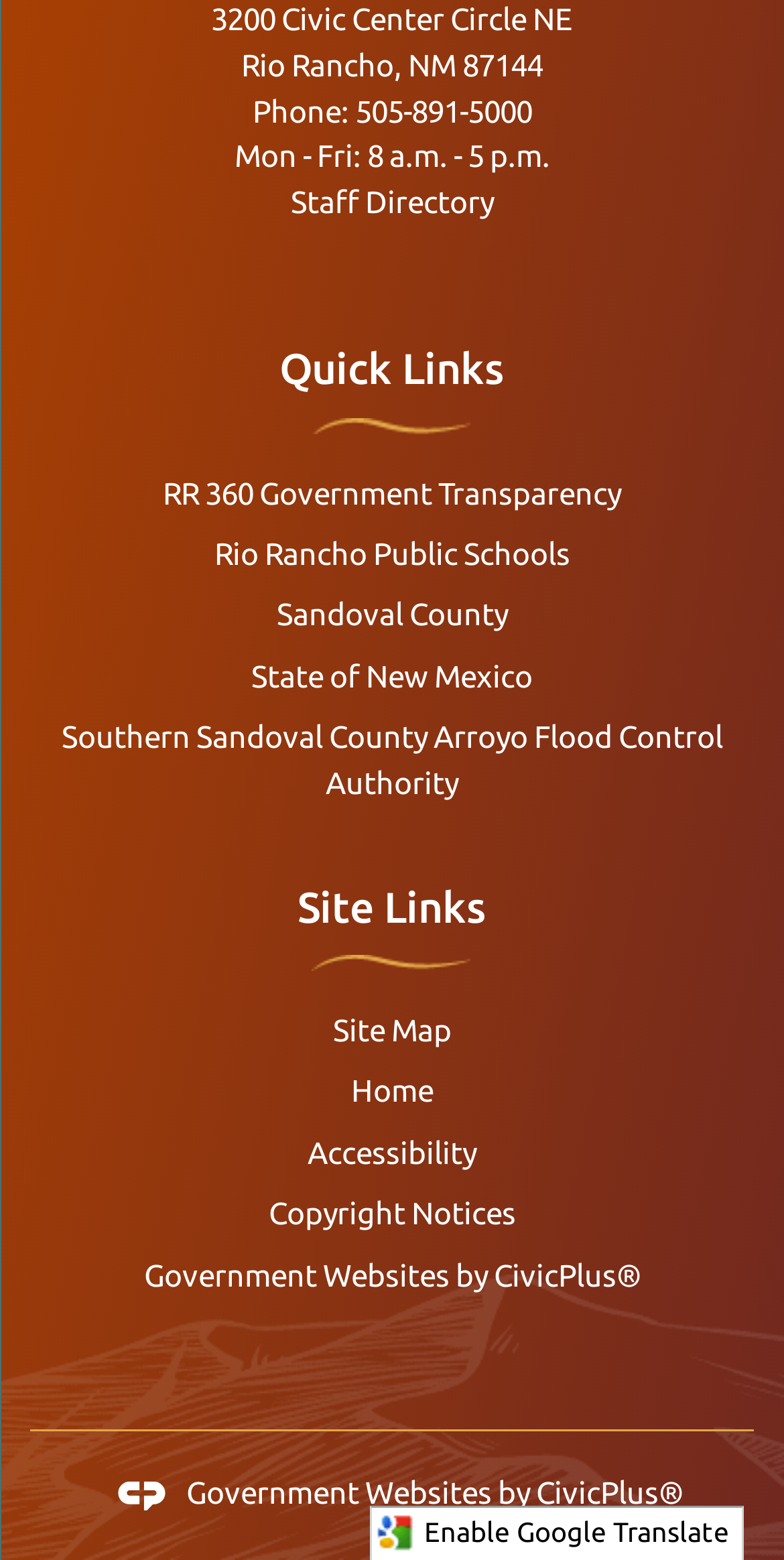Pinpoint the bounding box coordinates of the element that must be clicked to accomplish the following instruction: "Check the Ultimate Homedics Back Massager Roller Review". The coordinates should be in the format of four float numbers between 0 and 1, i.e., [left, top, right, bottom].

None